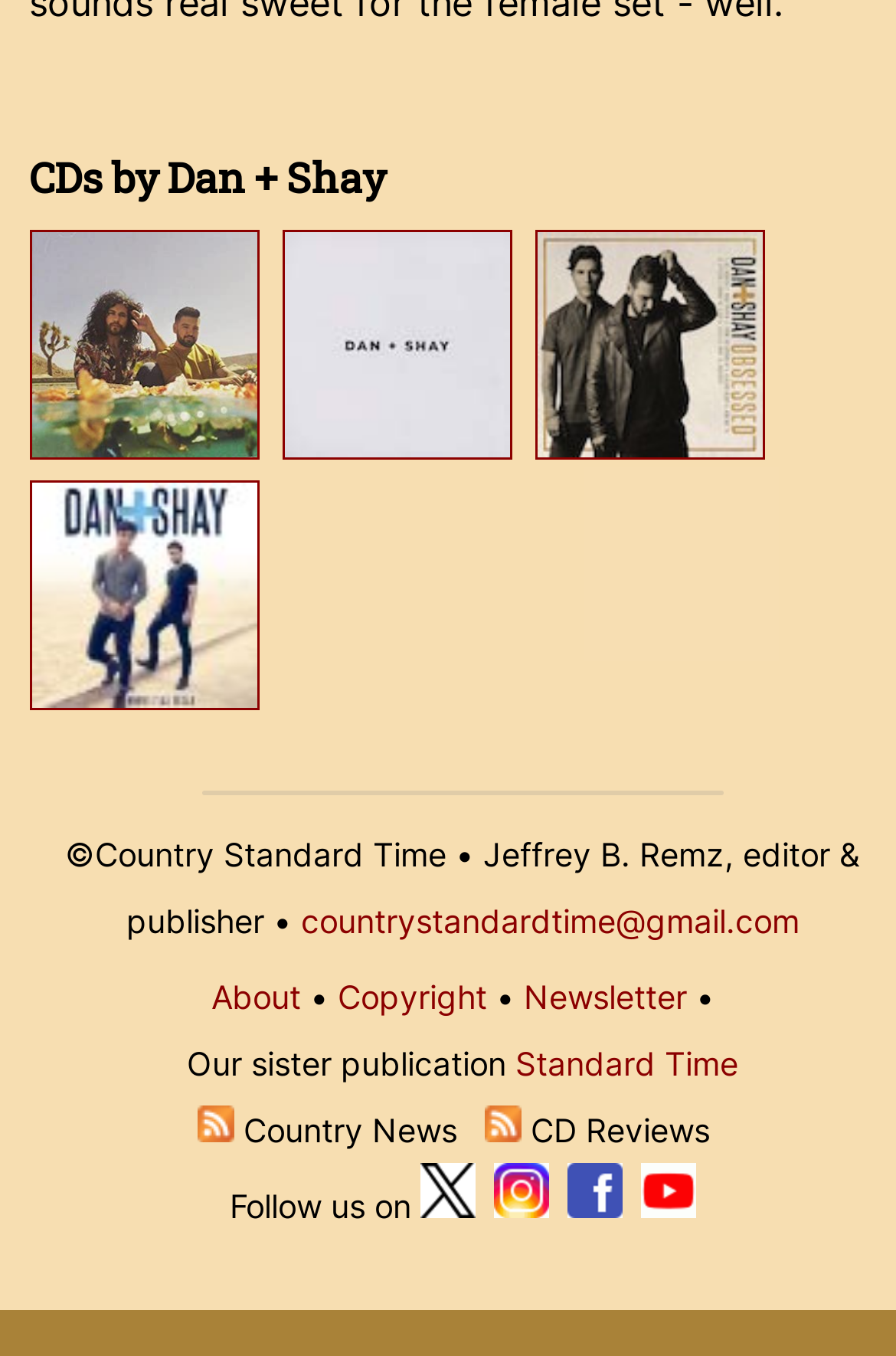From the element description parent_node: Follow us on title="YouTube", predict the bounding box coordinates of the UI element. The coordinates must be specified in the format (top-left x, top-left y, bottom-right x, bottom-right y) and should be within the 0 to 1 range.

[0.715, 0.875, 0.777, 0.904]